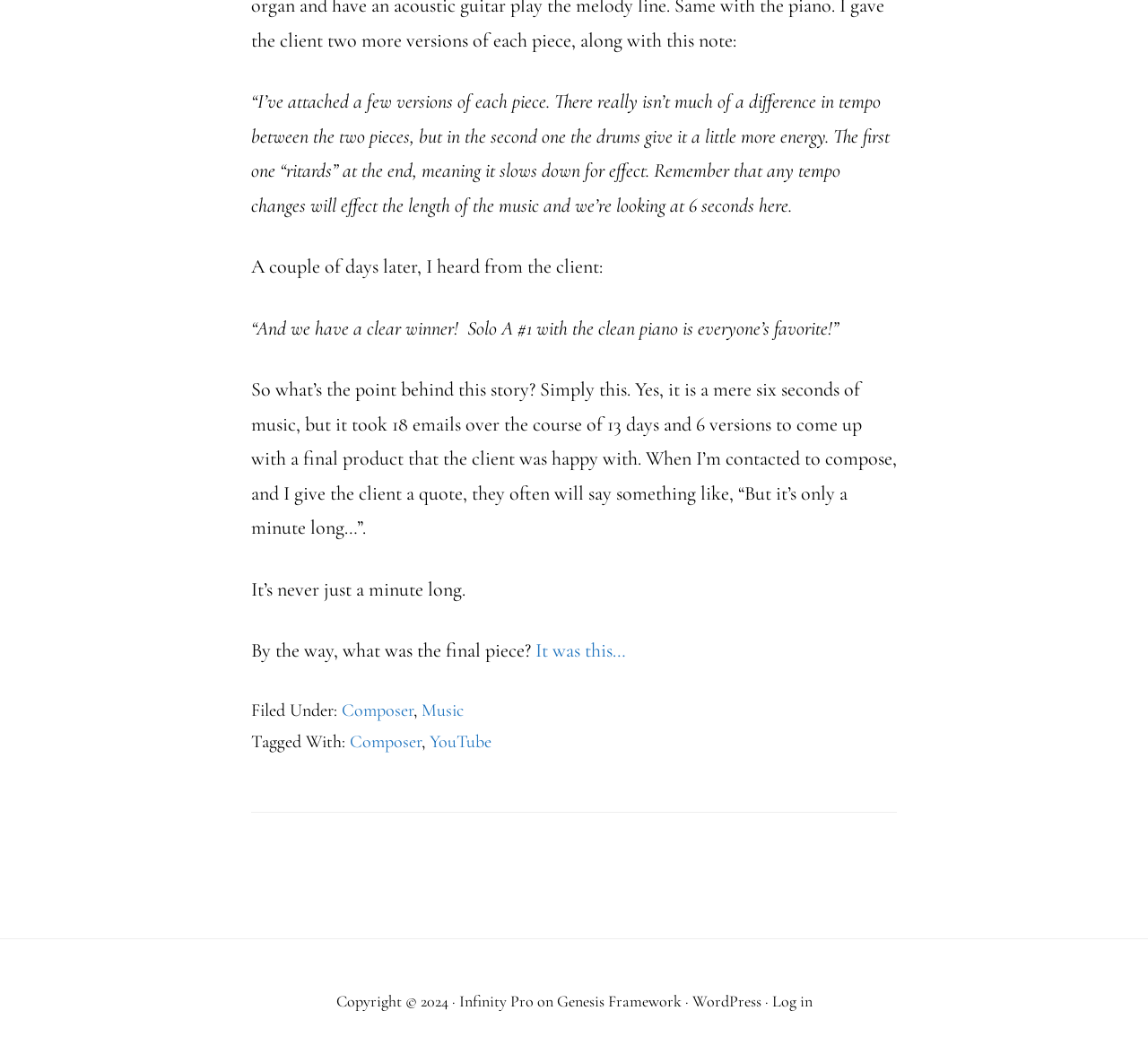What is the category of the post under which it is filed?
Answer the question with a single word or phrase derived from the image.

Composer, Music